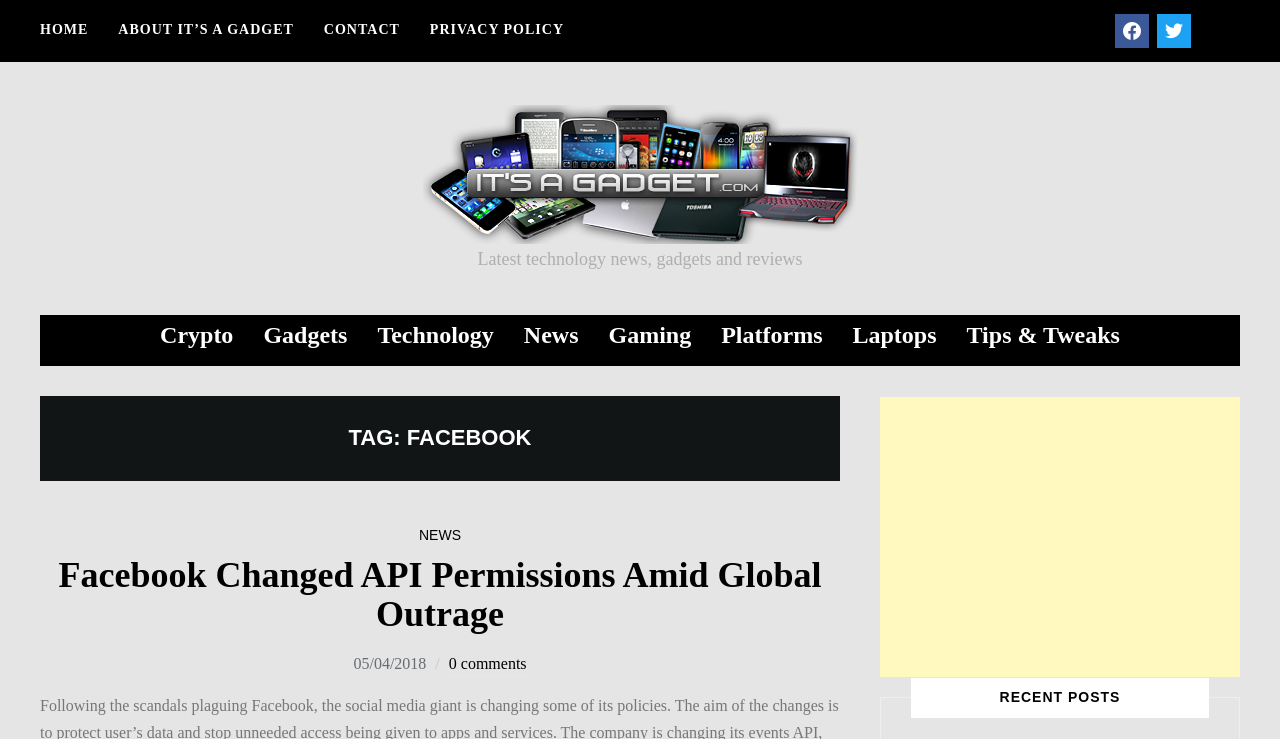Identify the bounding box coordinates necessary to click and complete the given instruction: "click on HOME".

[0.031, 0.014, 0.069, 0.067]